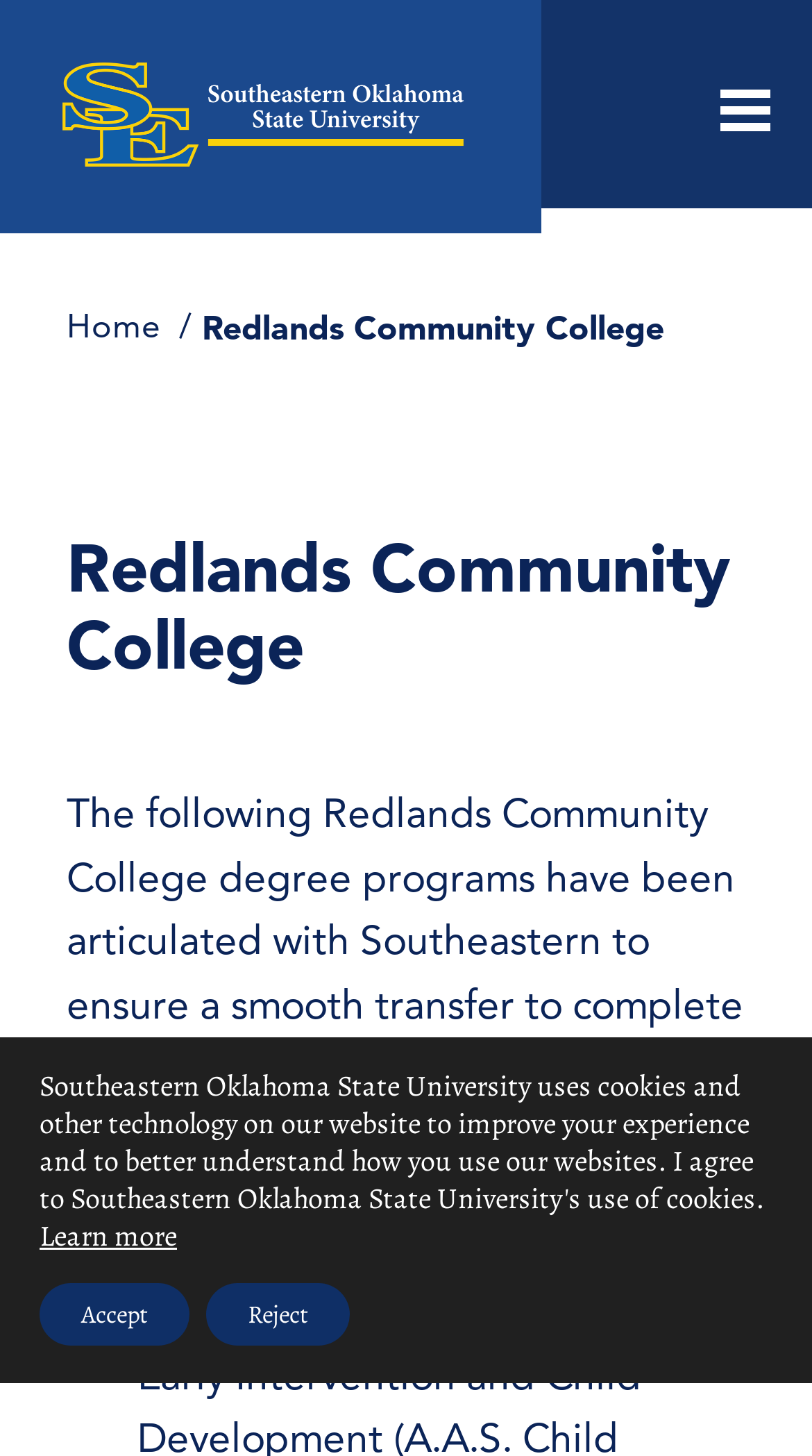Please identify the bounding box coordinates of the element I need to click to follow this instruction: "Request more information".

[0.646, 0.904, 0.862, 0.935]